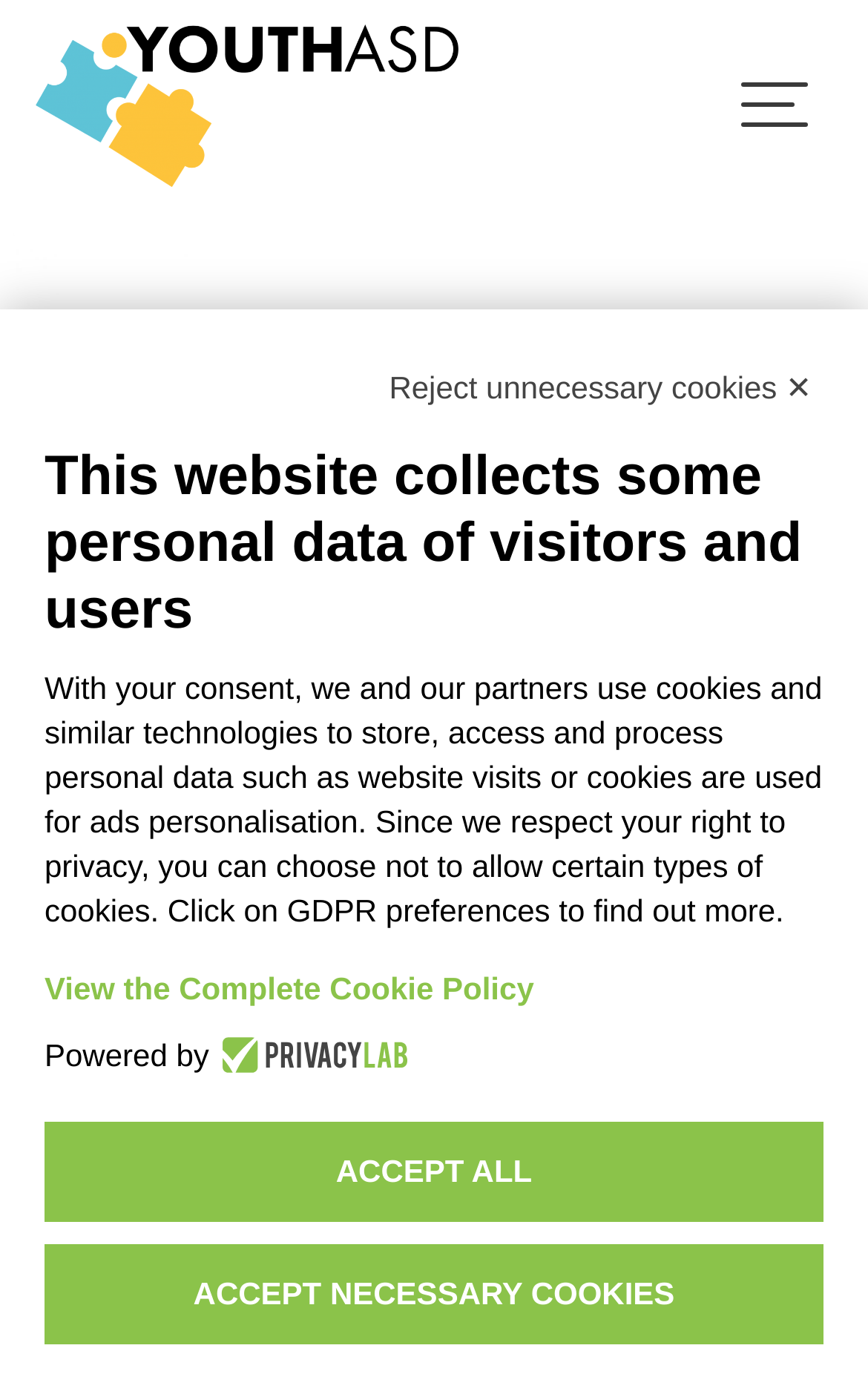Offer a detailed explanation of the webpage layout and contents.

The webpage is about a newsletter, specifically "Newsletter 2: Pilot experience: lessons learnt from the ABC of Autism Spectrum Disorder training course for youth workers" under the "Youth ASD" category. 

At the top right corner, there is a button. On the top left, there is a link to "Youth ASD" accompanied by an image with the same name. Below this, there is a large image spanning the entire width of the page. 

The main content of the page is divided into two sections. The first section has a heading "Blog" at the top, followed by a subheading that matches the title of the newsletter. 

At the bottom of the page, there is a footer section that contains links to "admin" and a date "December 19, 2023". 

In the middle of the page, there are several elements related to cookie policies. There is a link to reject unnecessary cookies, followed by two blocks of text explaining the use of cookies on the website. Below this, there is a link to view the complete cookie policy. 

Further down, there is a section that says "Powered by" followed by a link to "PrivacyLab" accompanied by an image. 

Finally, at the very bottom of the page, there are two buttons: "ACCEPT ALL" and "ACCEPT NECESSARY COOKIES".